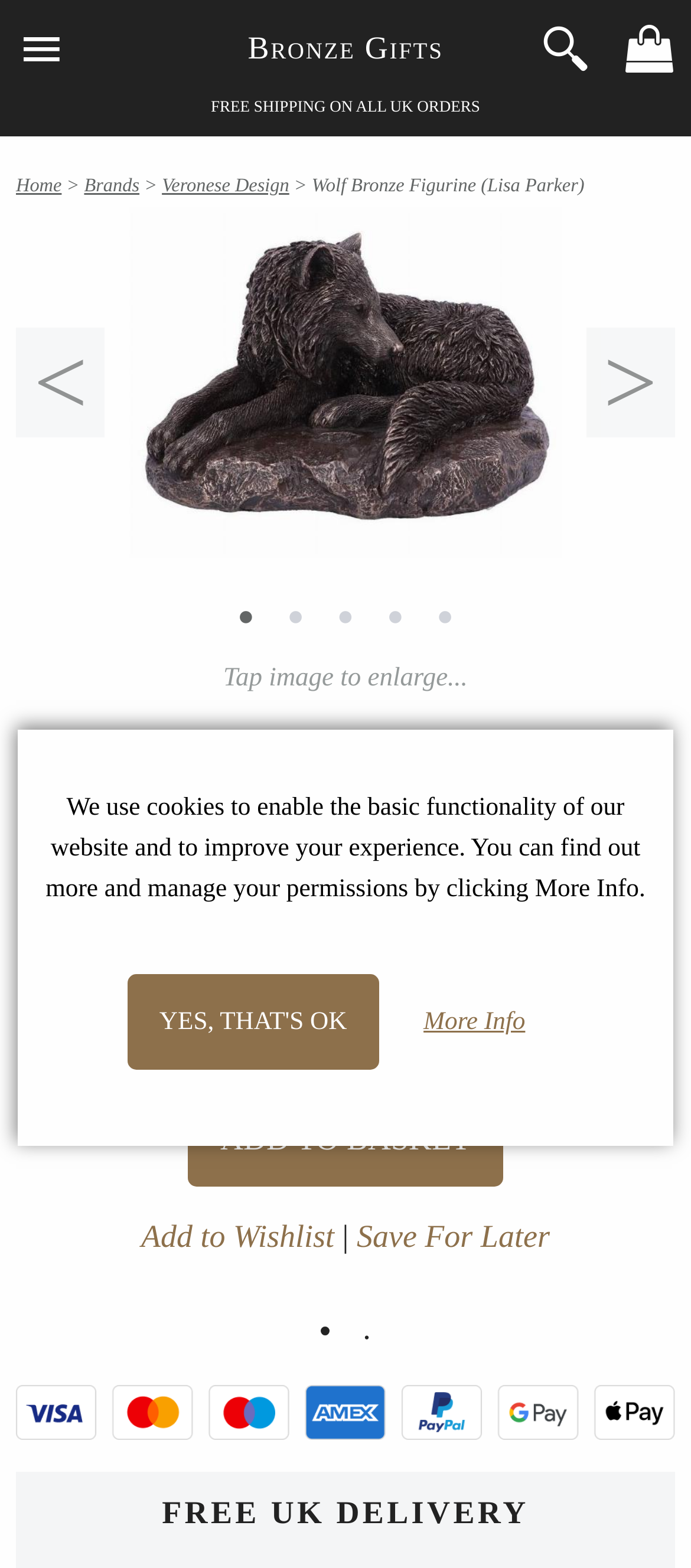Can you specify the bounding box coordinates for the region that should be clicked to fulfill this instruction: "Click the 'More Info' link".

[0.558, 0.643, 0.816, 0.661]